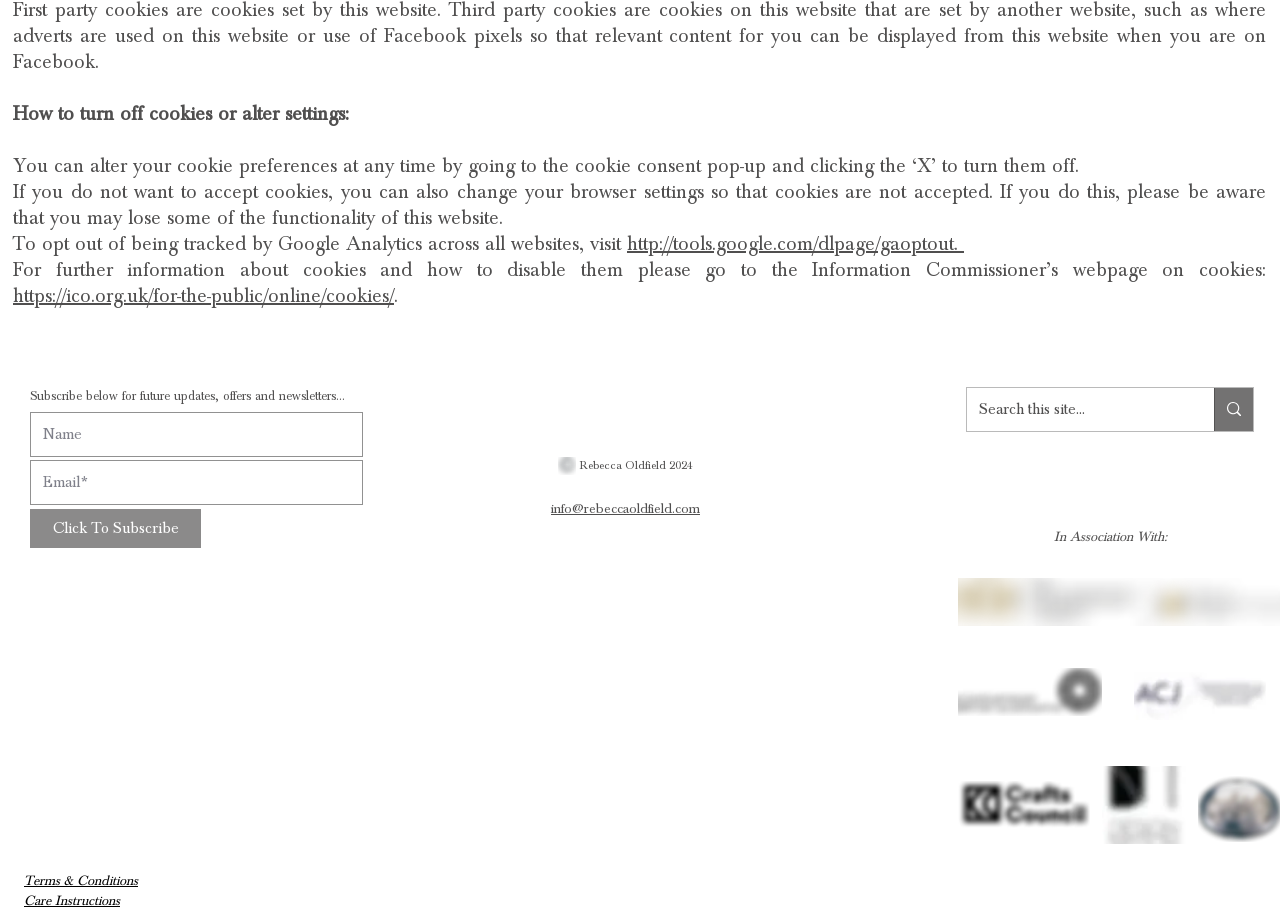Please identify the bounding box coordinates of the clickable area that will allow you to execute the instruction: "Search this site".

[0.948, 0.425, 0.979, 0.472]